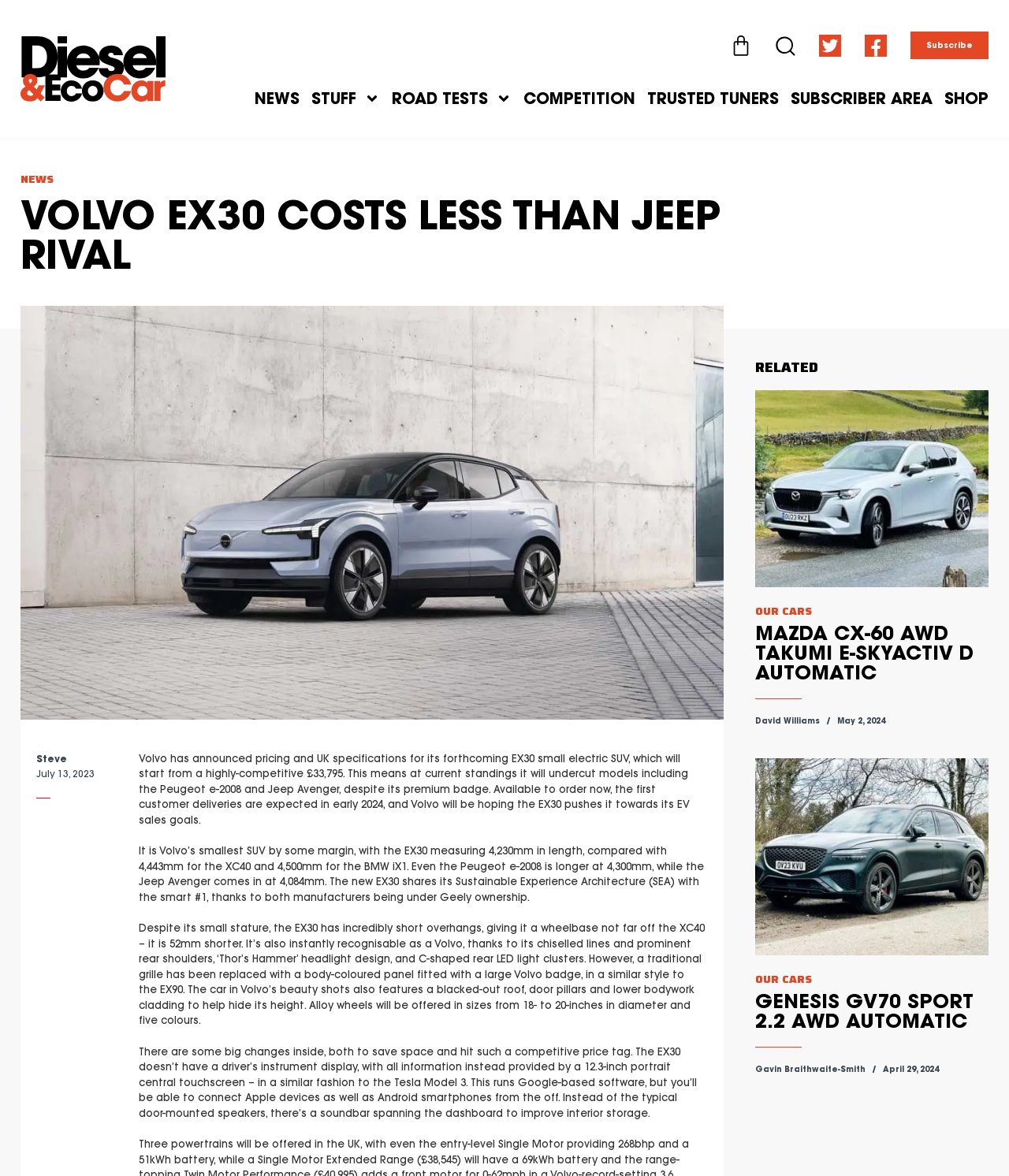Identify the headline of the webpage and generate its text content.

VOLVO EX30 COSTS LESS THAN JEEP RIVAL